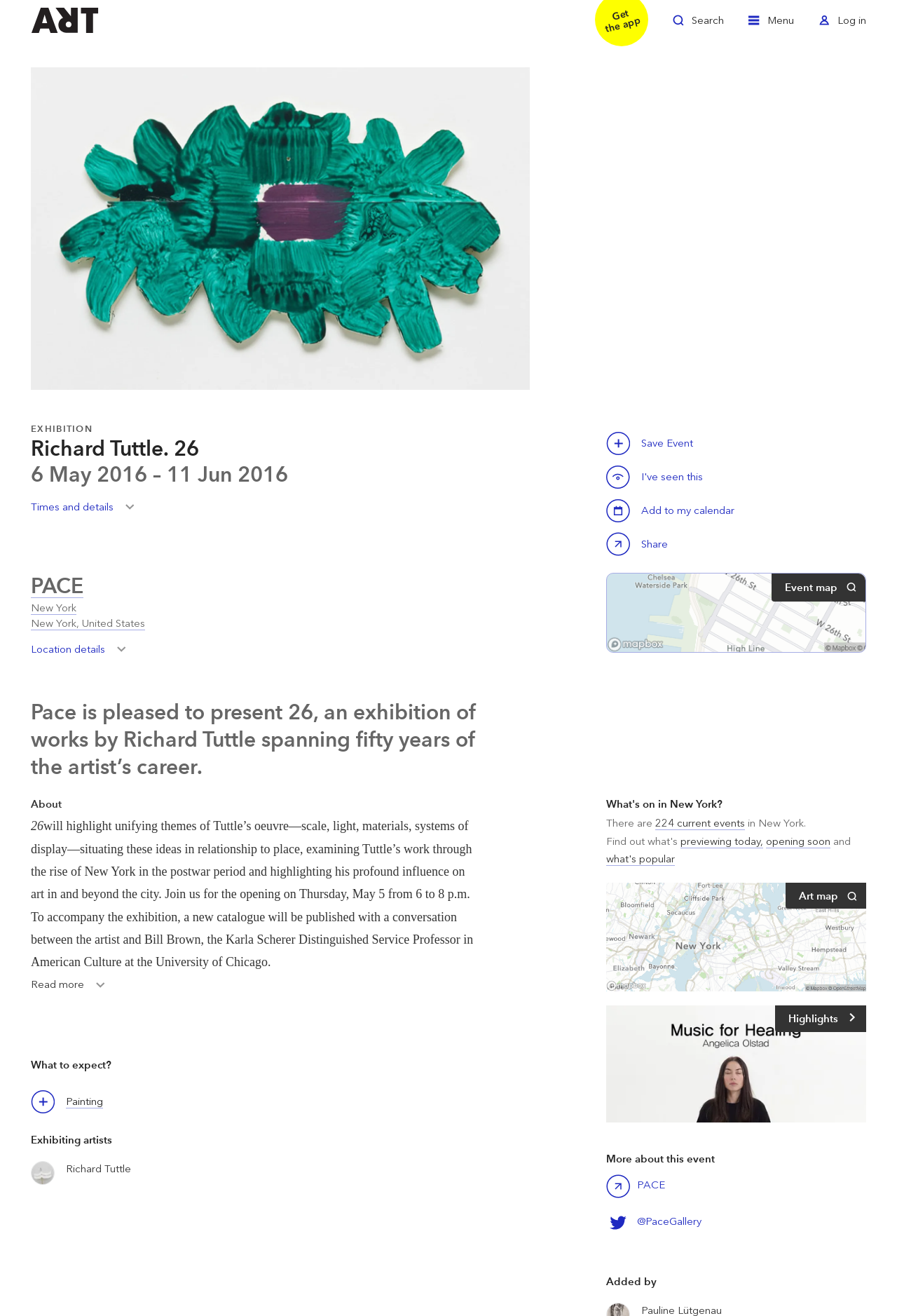What is the title or heading displayed on the webpage?

Richard Tuttle. 26